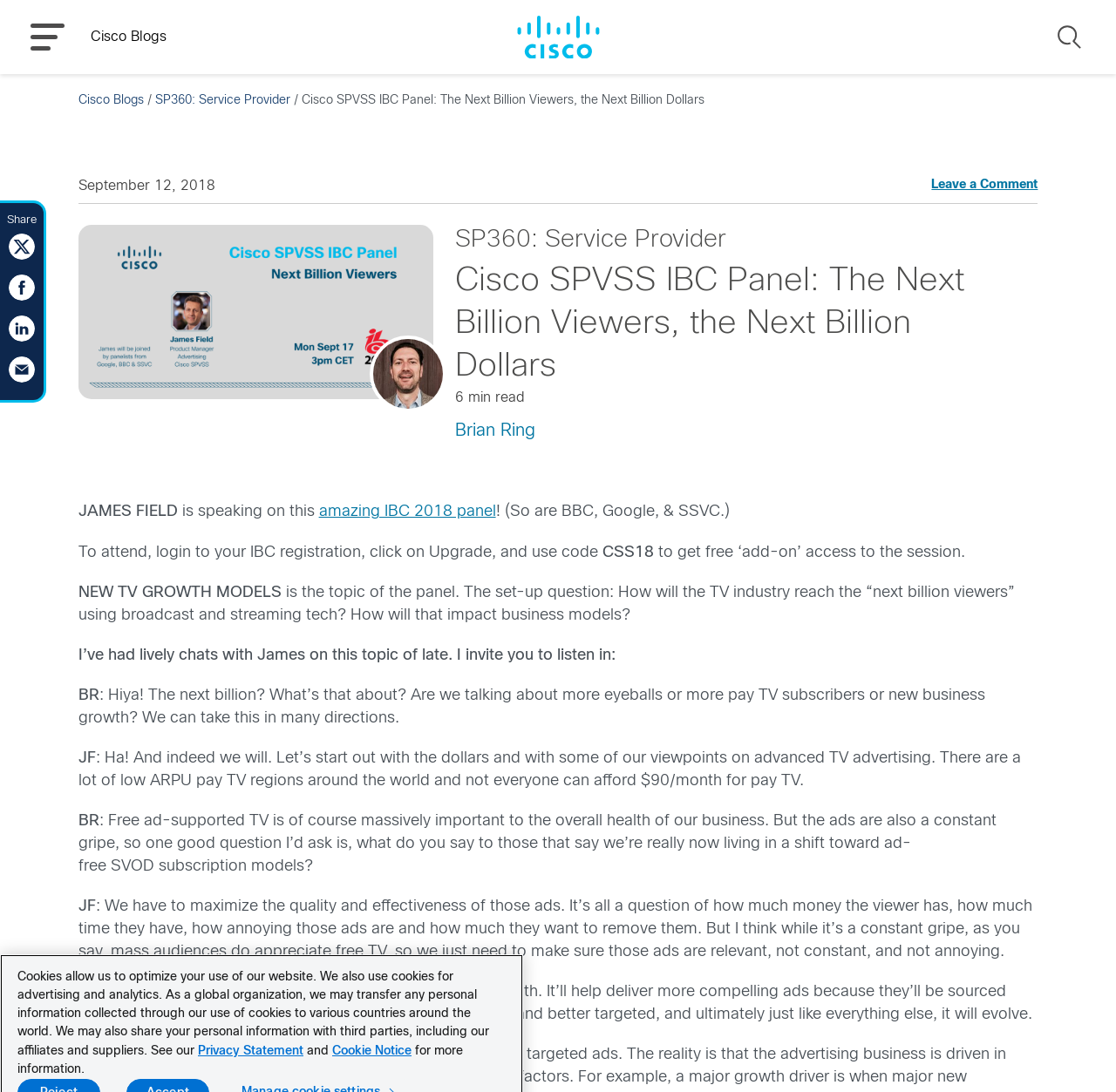What is the code to get free 'add-on' access to the session?
Using the image provided, answer with just one word or phrase.

CSS18